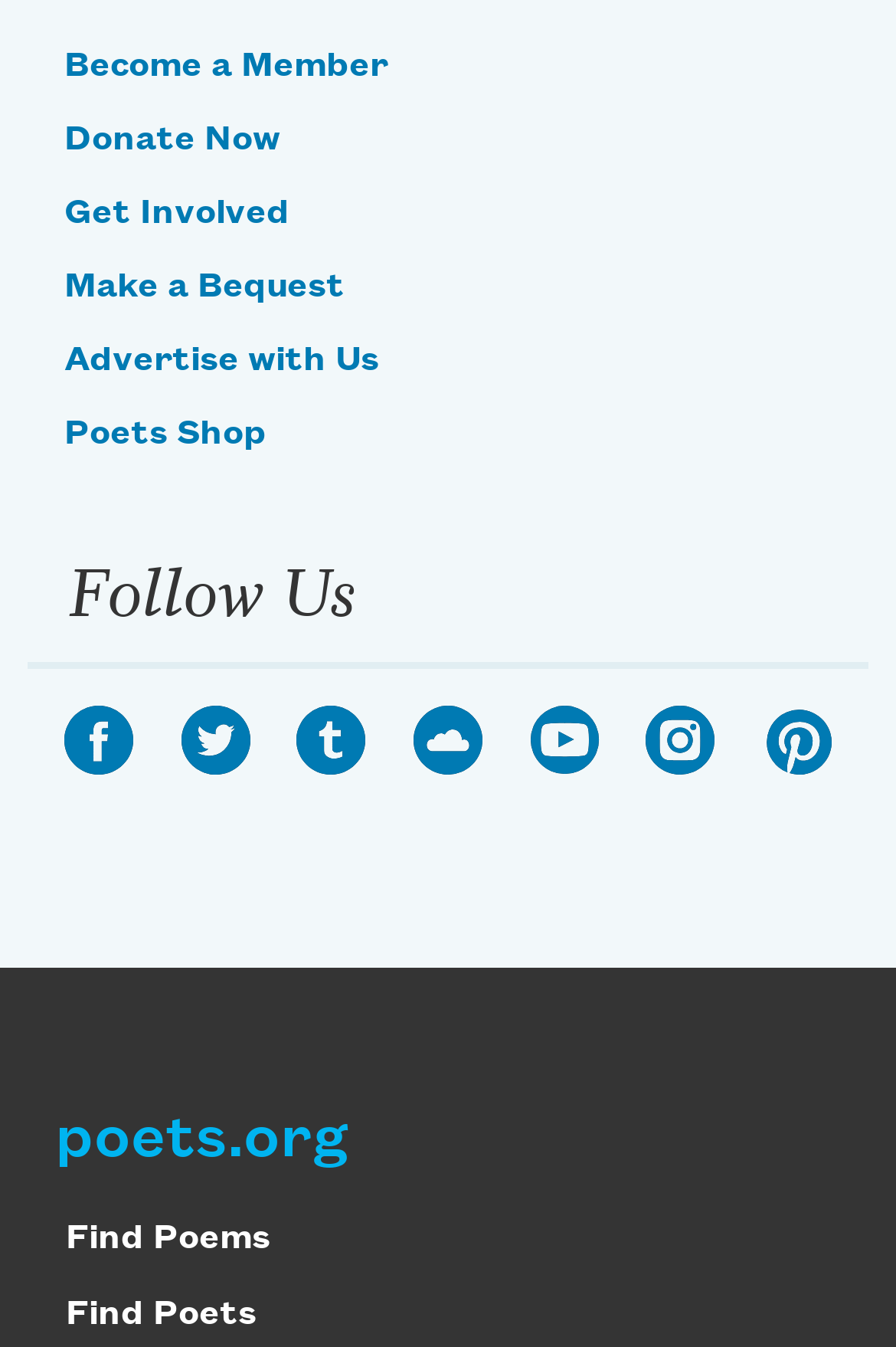Find the bounding box coordinates for the area that should be clicked to accomplish the instruction: "Donate Now".

[0.072, 0.091, 0.313, 0.118]